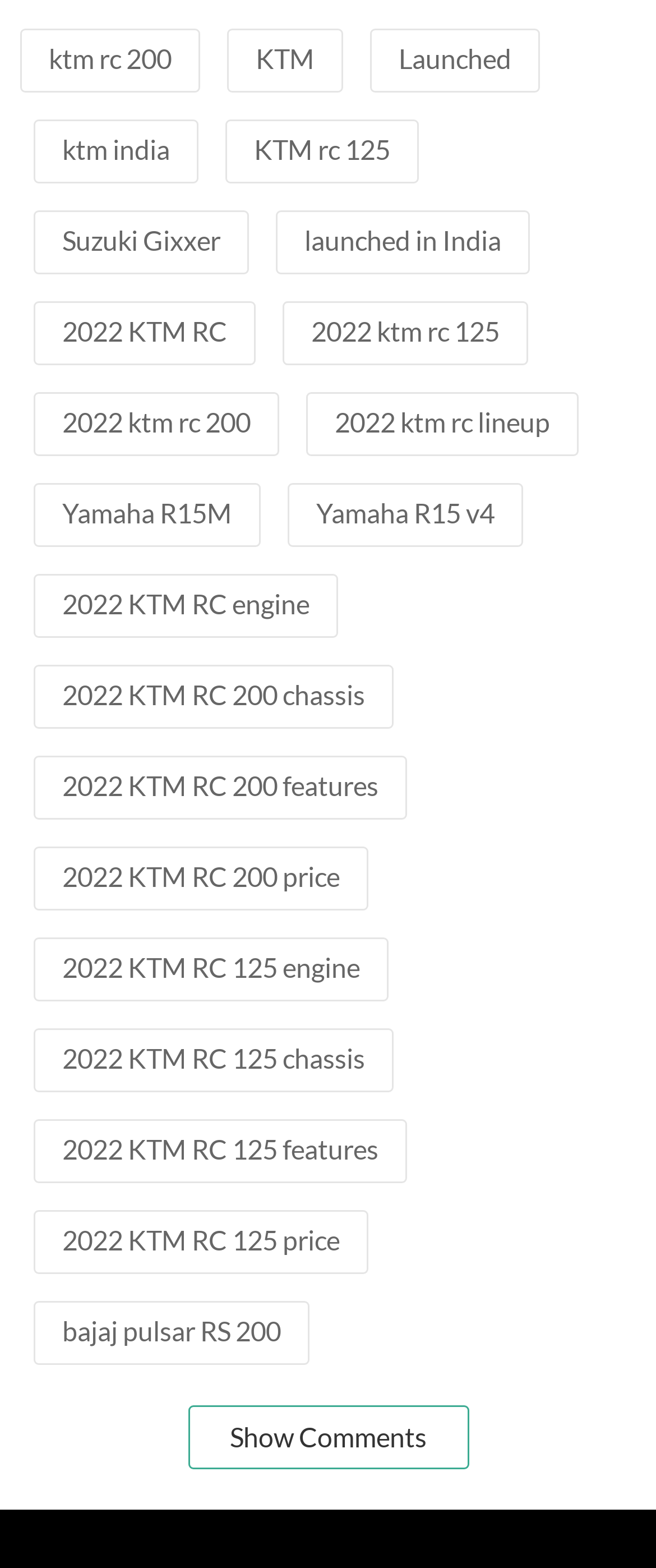Provide the bounding box coordinates in the format (top-left x, top-left y, bottom-right x, bottom-right y). All values are floating point numbers between 0 and 1. Determine the bounding box coordinate of the UI element described as: Launched

[0.608, 0.027, 0.779, 0.047]